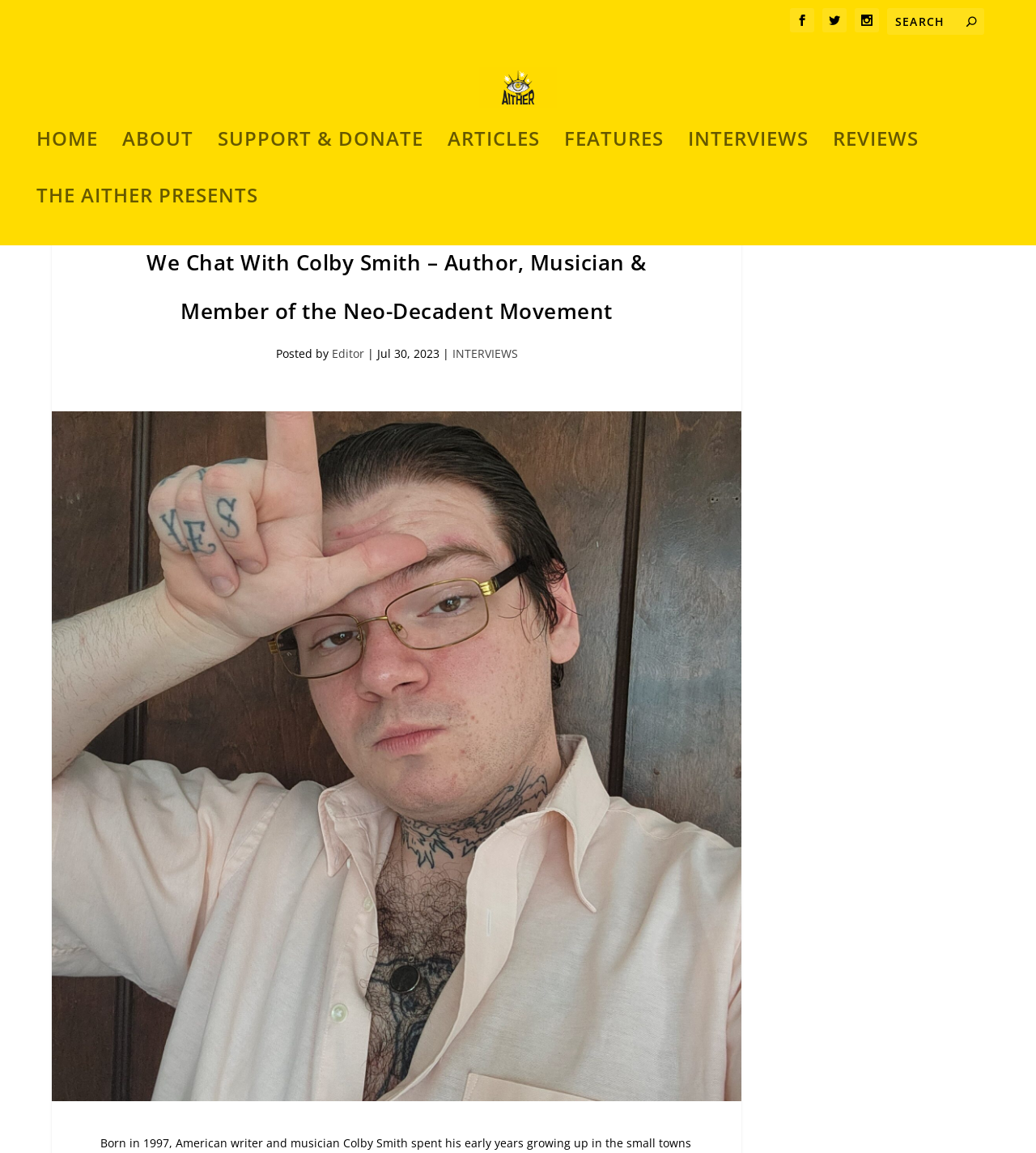Use a single word or phrase to answer the following:
What is the name of the website?

The Aither